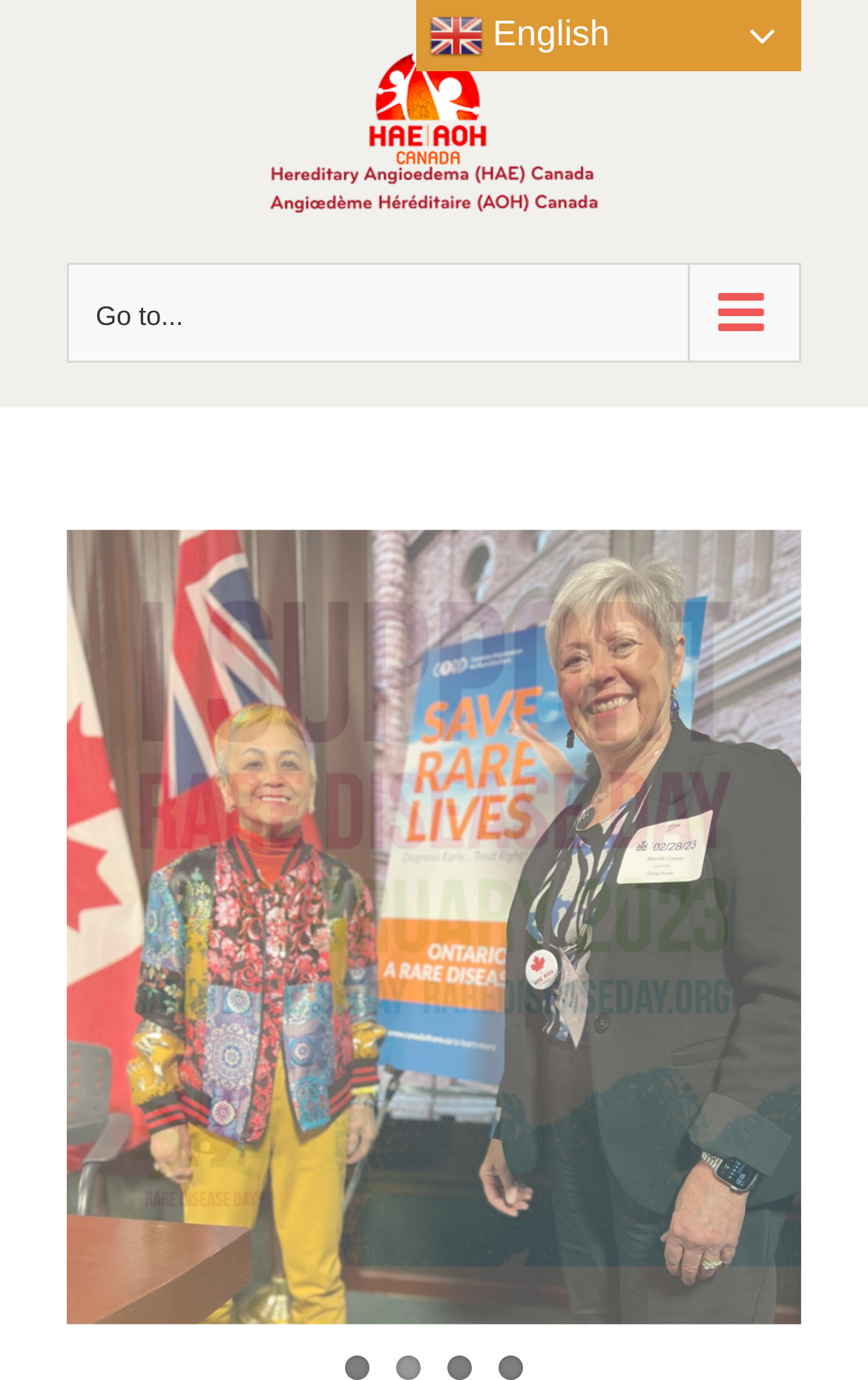Give the bounding box coordinates for this UI element: "Go to...". The coordinates should be four float numbers between 0 and 1, arranged as [left, top, right, bottom].

[0.077, 0.19, 0.923, 0.262]